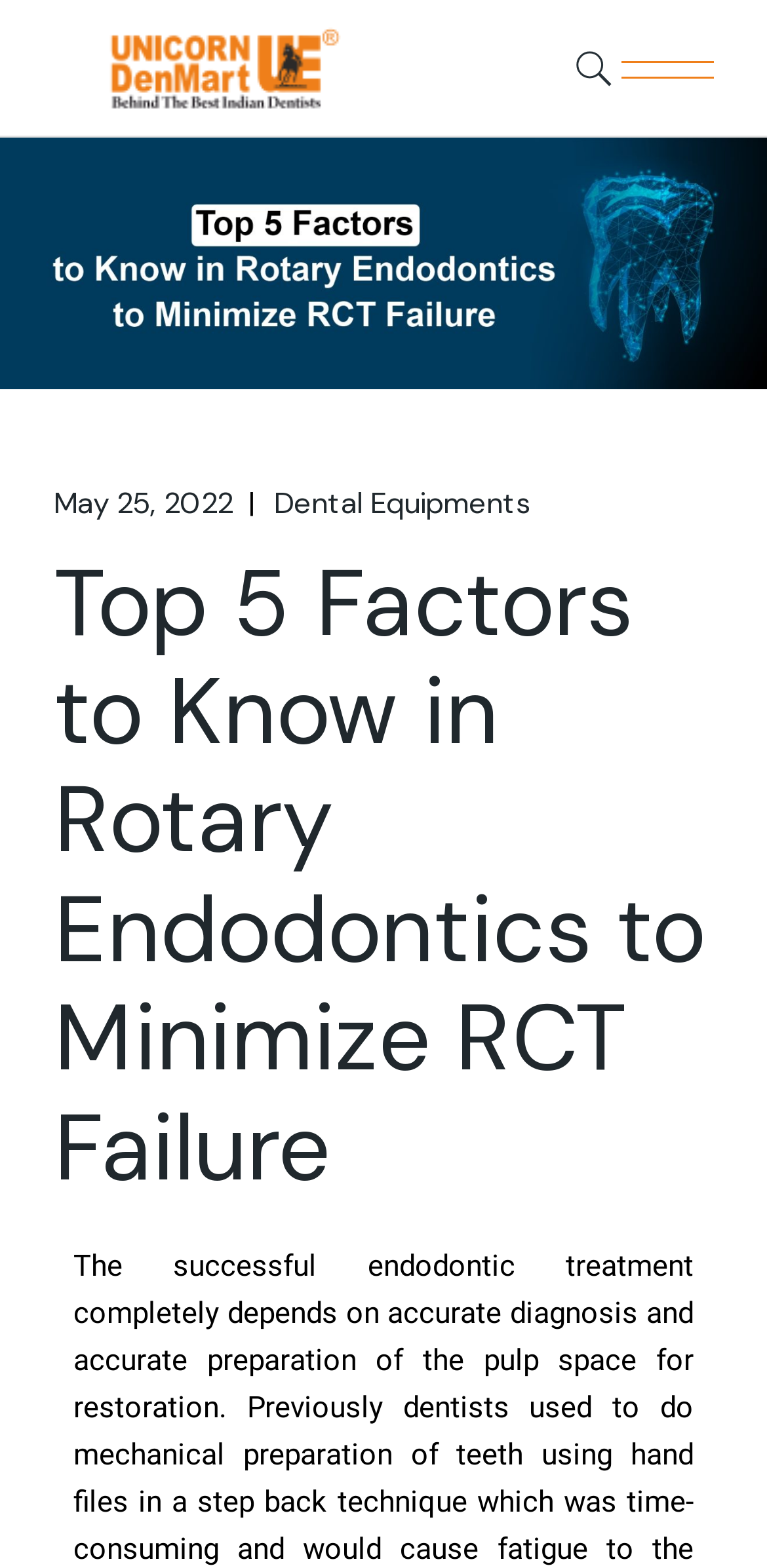Please determine the main heading text of this webpage.

Top 5 Factors to Know in Rotary Endodontics to Minimize RCT Failure